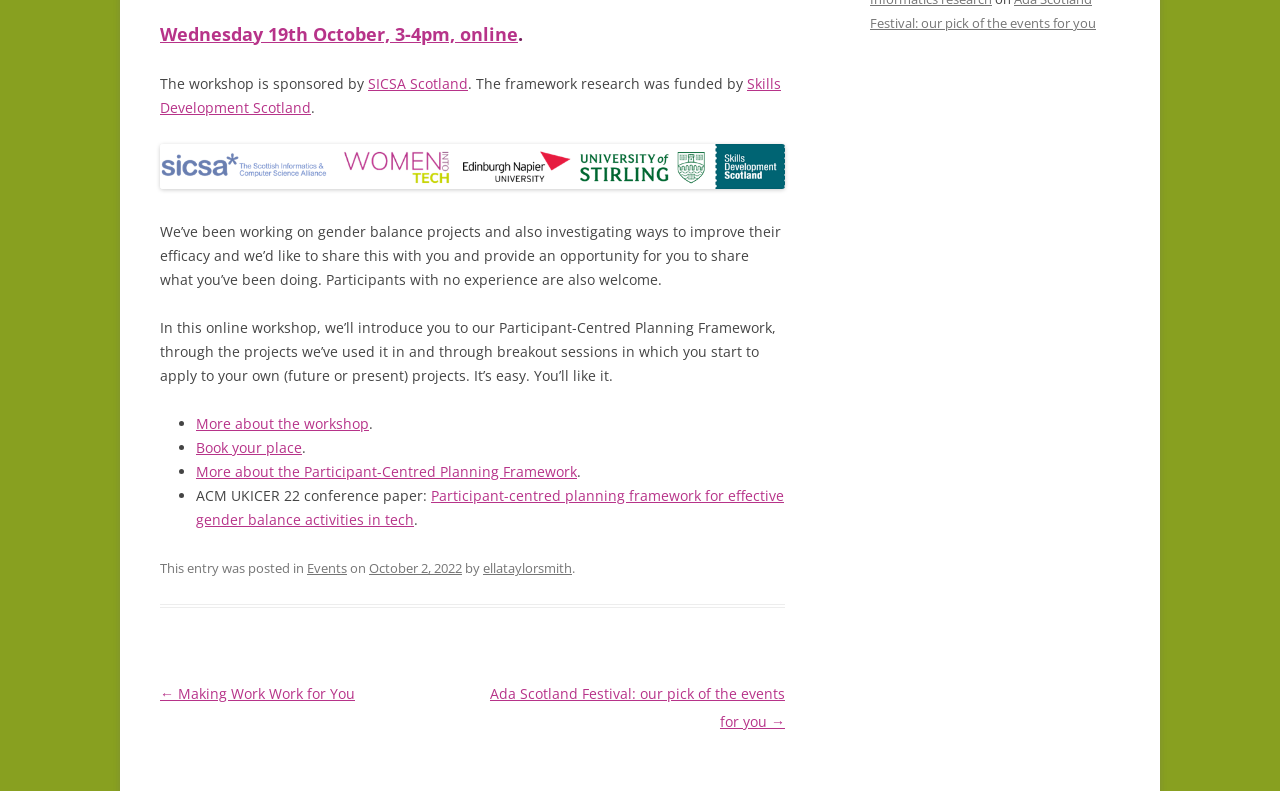Please specify the bounding box coordinates in the format (top-left x, top-left y, bottom-right x, bottom-right y), with values ranging from 0 to 1. Identify the bounding box for the UI component described as follows: More about the workshop

[0.153, 0.524, 0.288, 0.548]